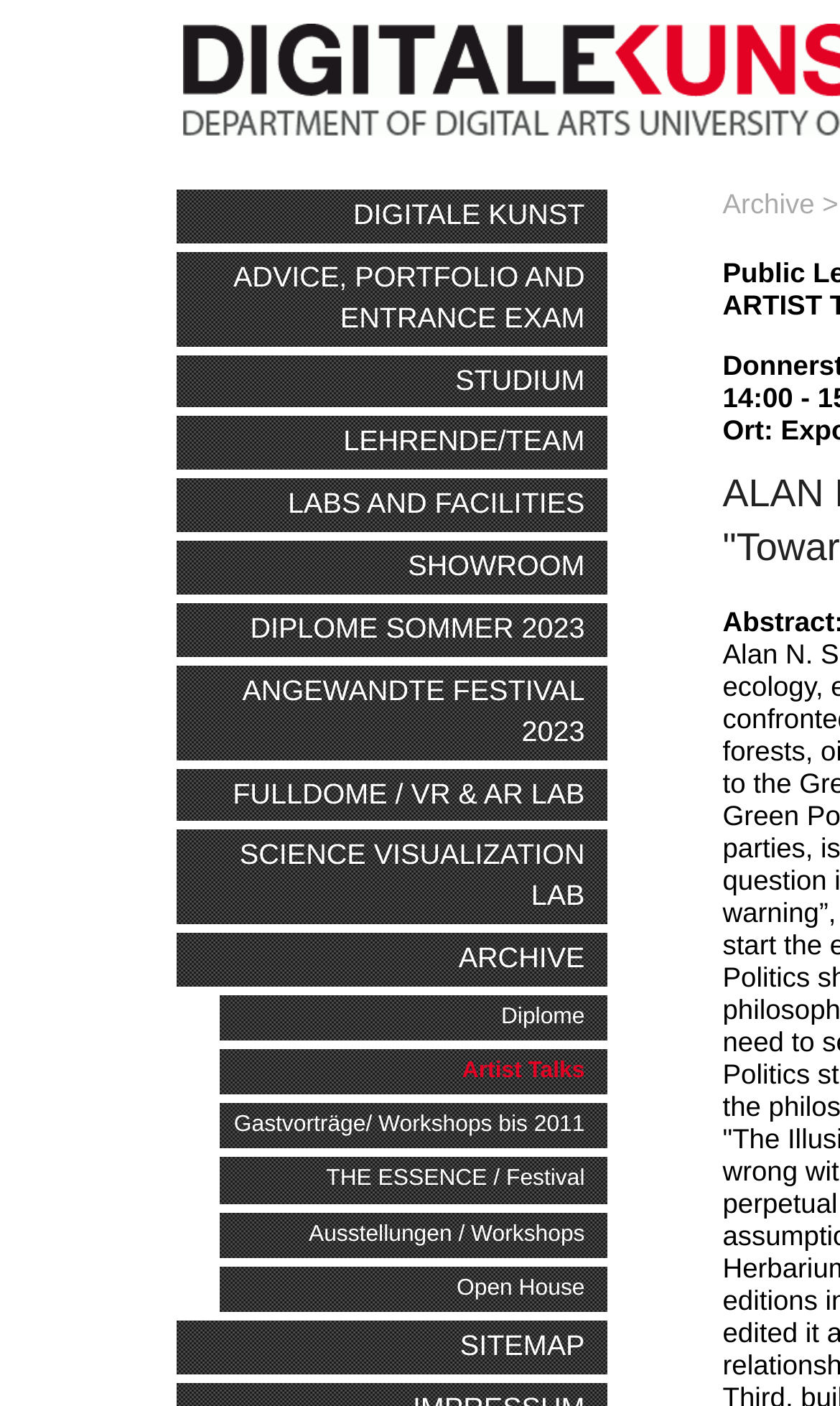Provide your answer to the question using just one word or phrase: Is there a link related to a festival on the webpage?

Yes